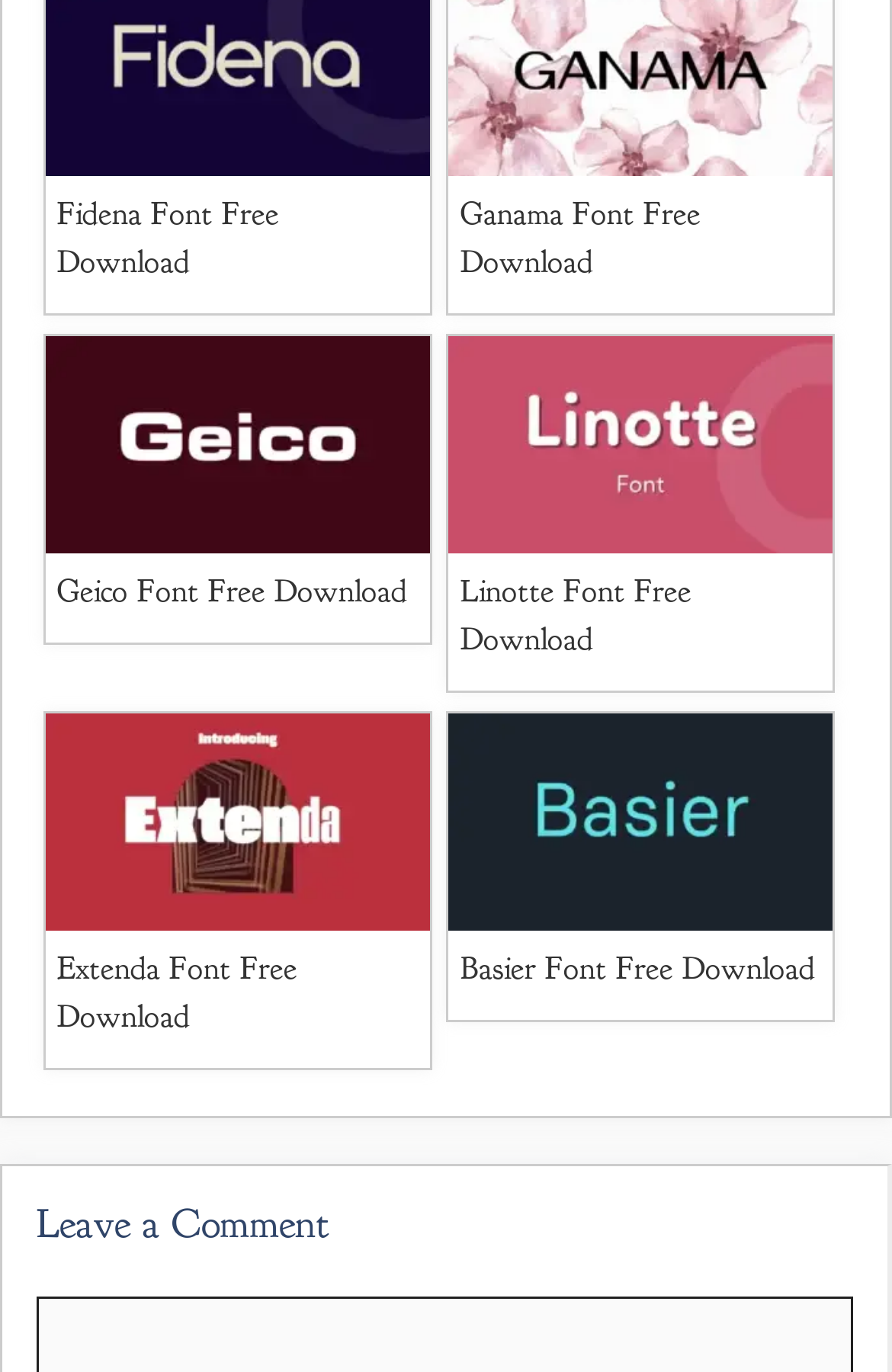How many font download links are available? Look at the image and give a one-word or short phrase answer.

8